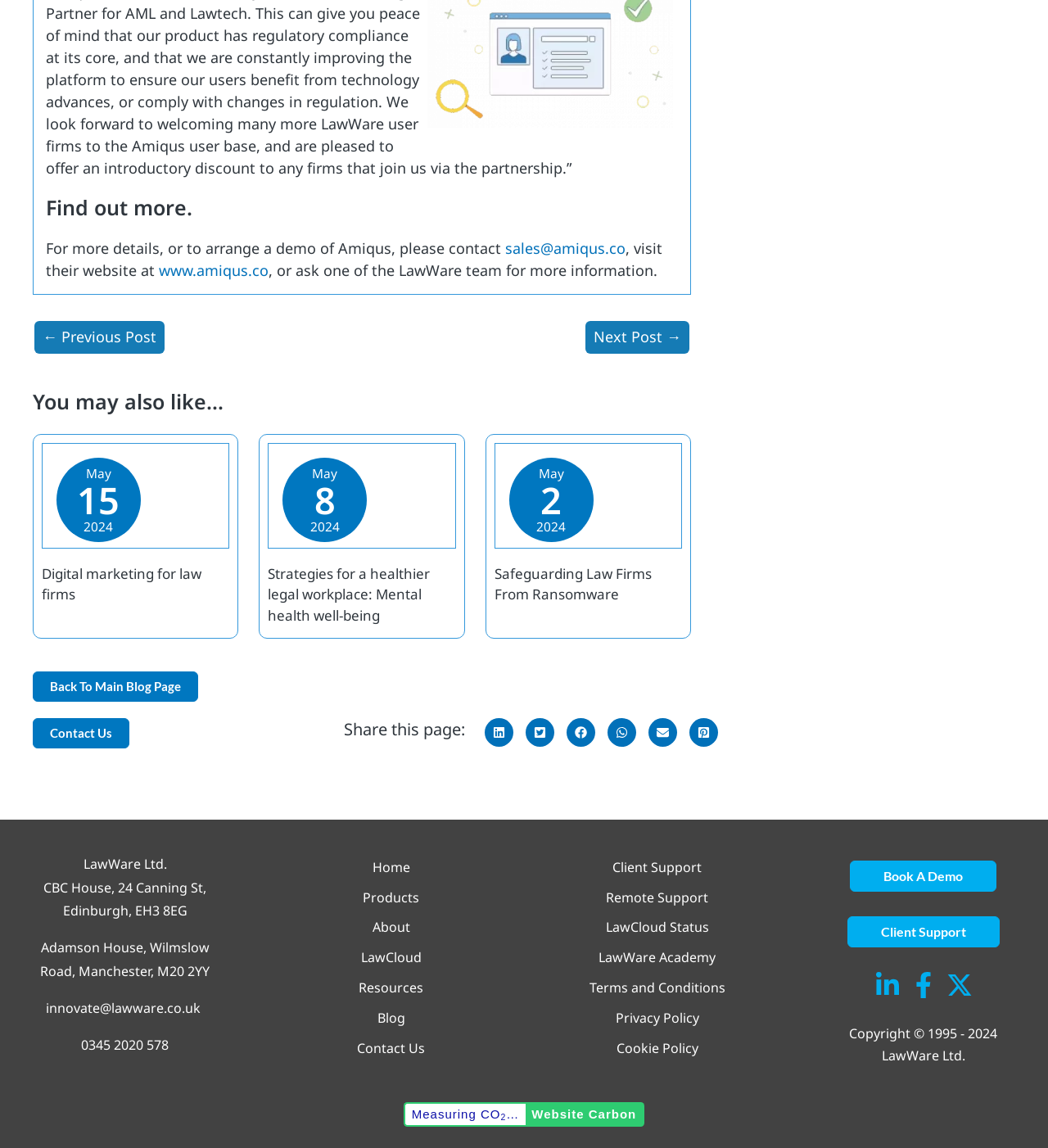Please locate the clickable area by providing the bounding box coordinates to follow this instruction: "Click on 'Next Post →'".

[0.559, 0.279, 0.658, 0.308]